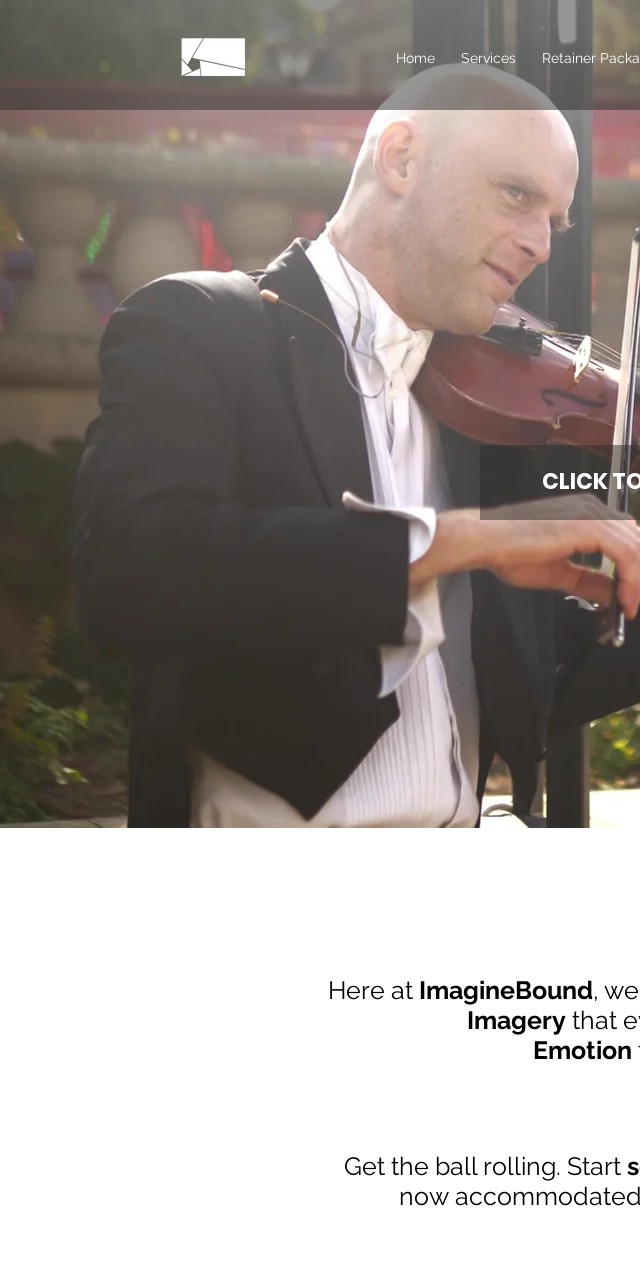Answer the question briefly using a single word or phrase: 
What is the performer playing?

Violin